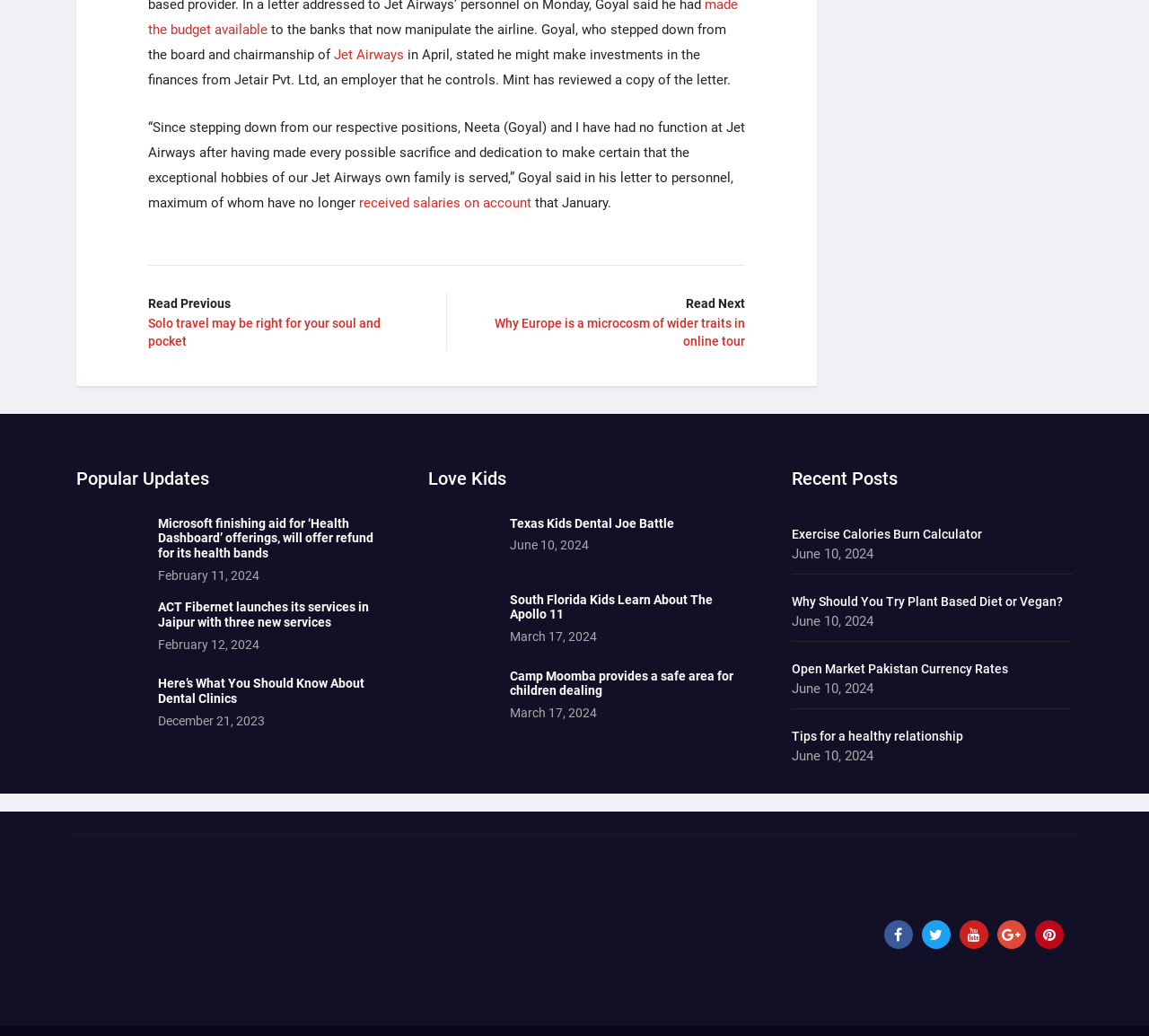What is the icon next to the 'Youtube' link?
Using the image, elaborate on the answer with as much detail as possible.

The link 'Youtube' has an icon next to it, which is represented by the Unicode character 'uf167'. This icon is part of the link with the ID 842.